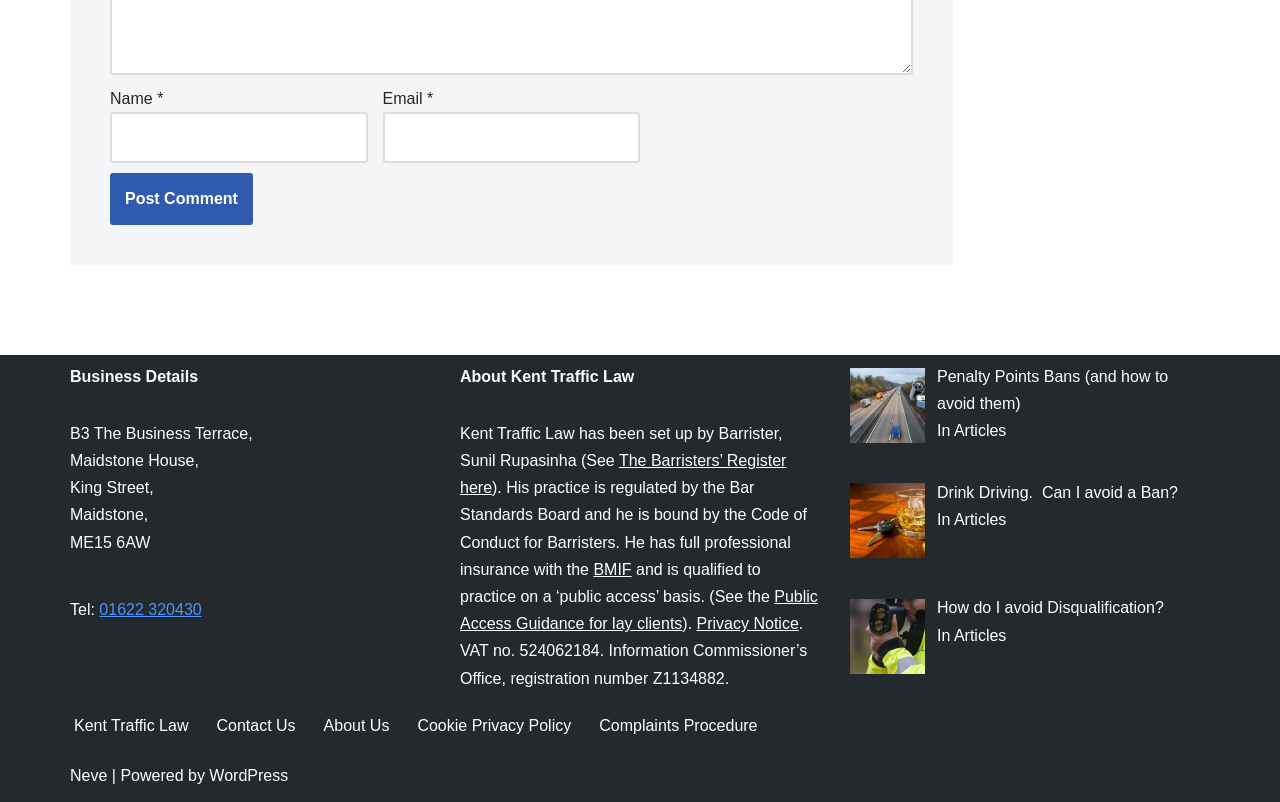What is the name of the content management system?
Using the visual information, respond with a single word or phrase.

WordPress